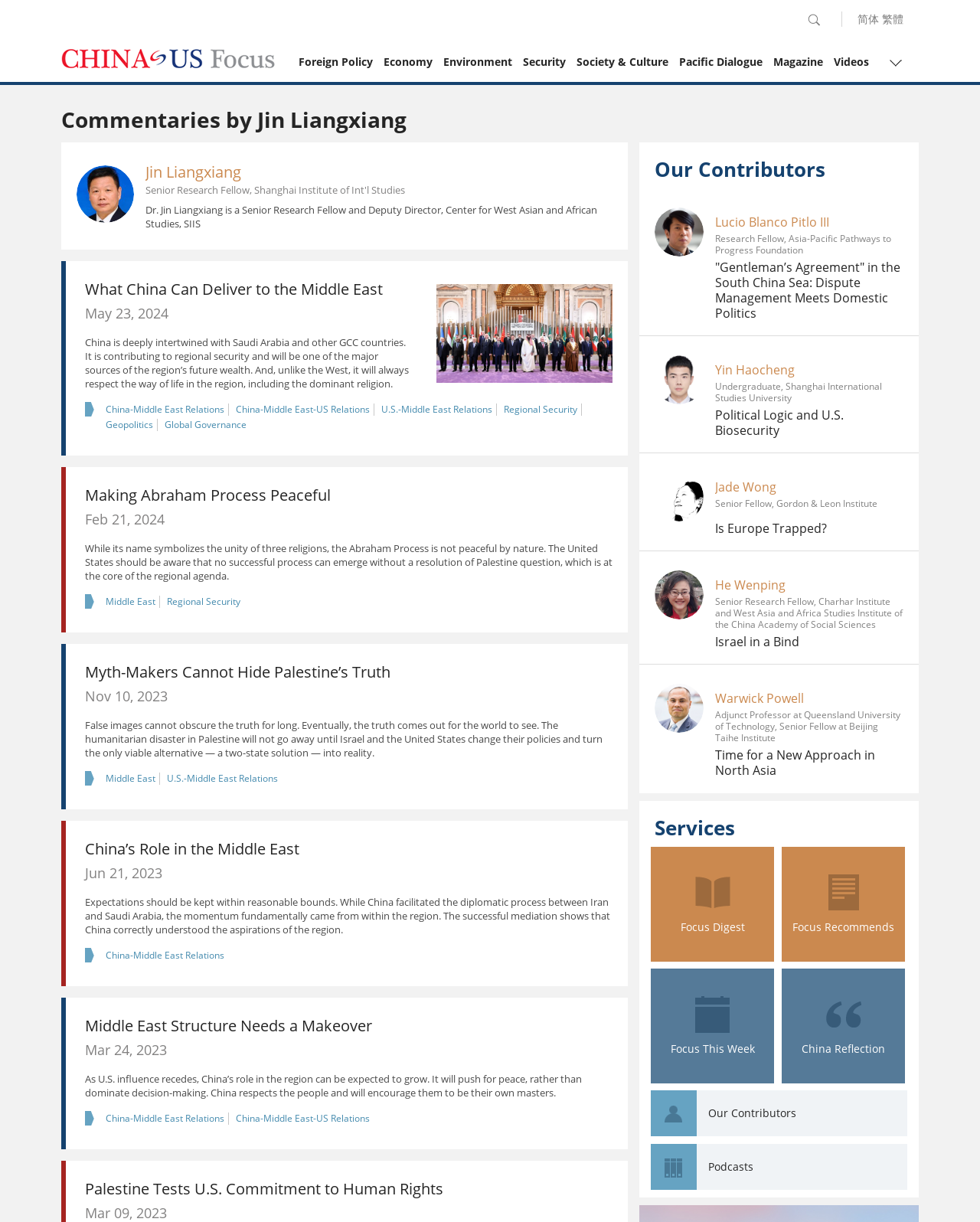Reply to the question with a brief word or phrase: What is the name of the research fellow?

Dr. Jin Liangxiang